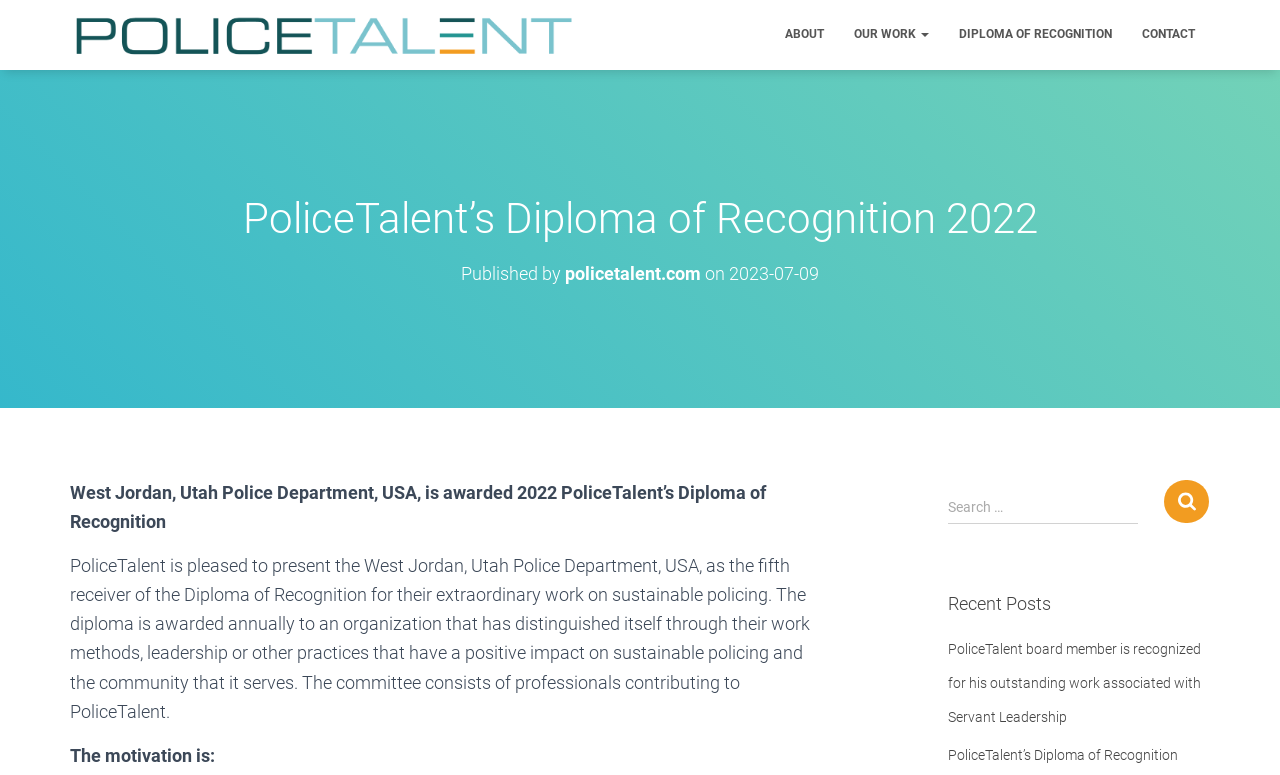Given the following UI element description: "ABOUT", find the bounding box coordinates in the webpage screenshot.

[0.602, 0.014, 0.655, 0.077]